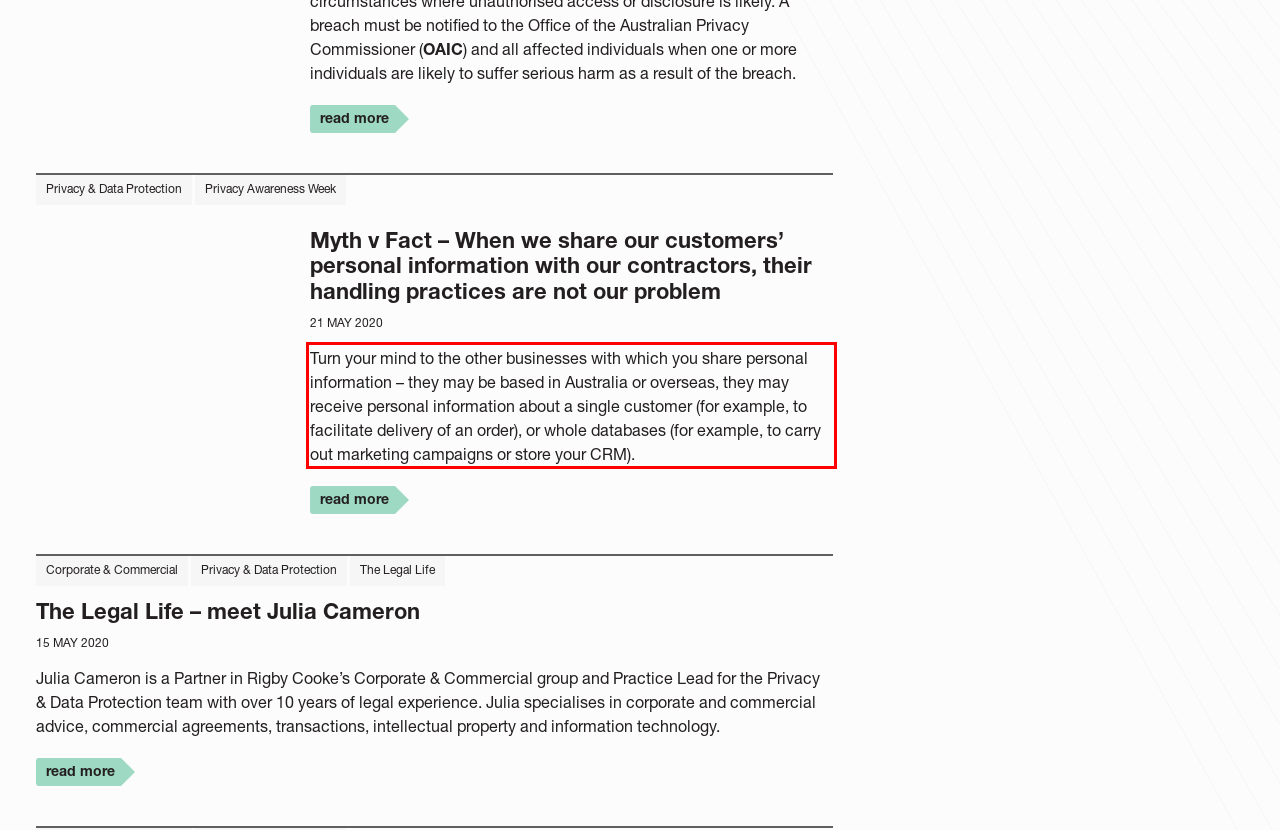Please recognize and transcribe the text located inside the red bounding box in the webpage image.

Turn your mind to the other businesses with which you share personal information – they may be based in Australia or overseas, they may receive personal information about a single customer (for example, to facilitate delivery of an order), or whole databases (for example, to carry out marketing campaigns or store your CRM).